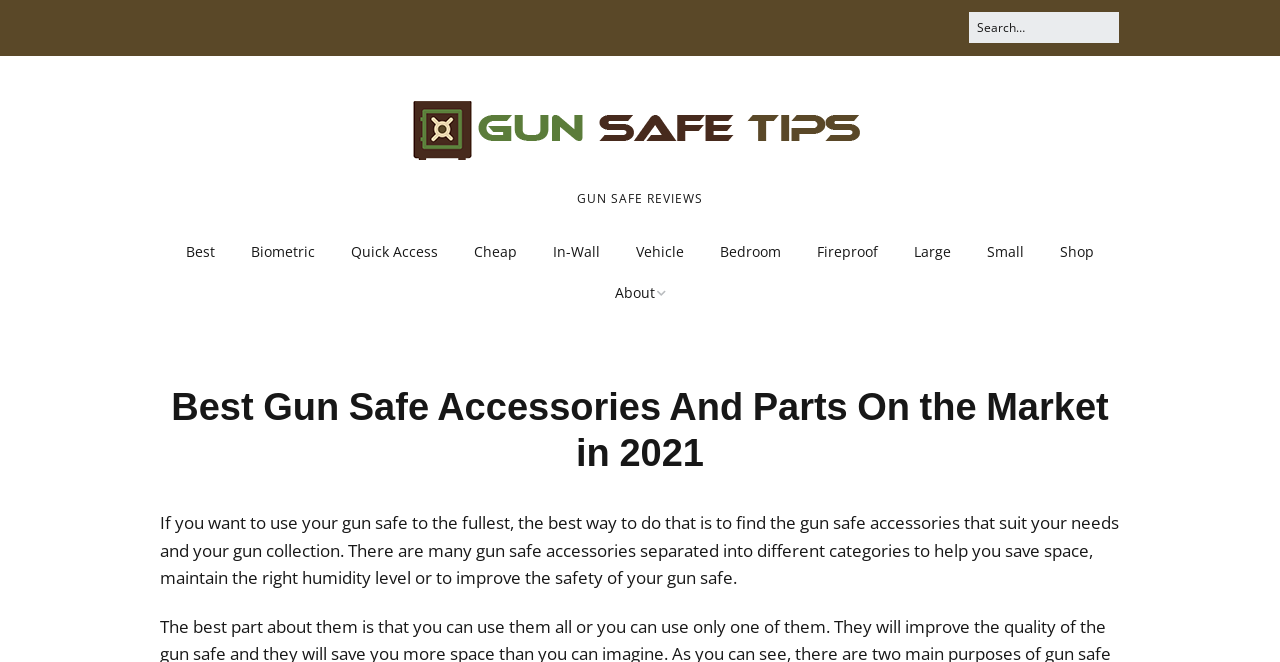Please specify the bounding box coordinates of the clickable region necessary for completing the following instruction: "explore biometric gun safe options". The coordinates must consist of four float numbers between 0 and 1, i.e., [left, top, right, bottom].

[0.184, 0.348, 0.259, 0.411]